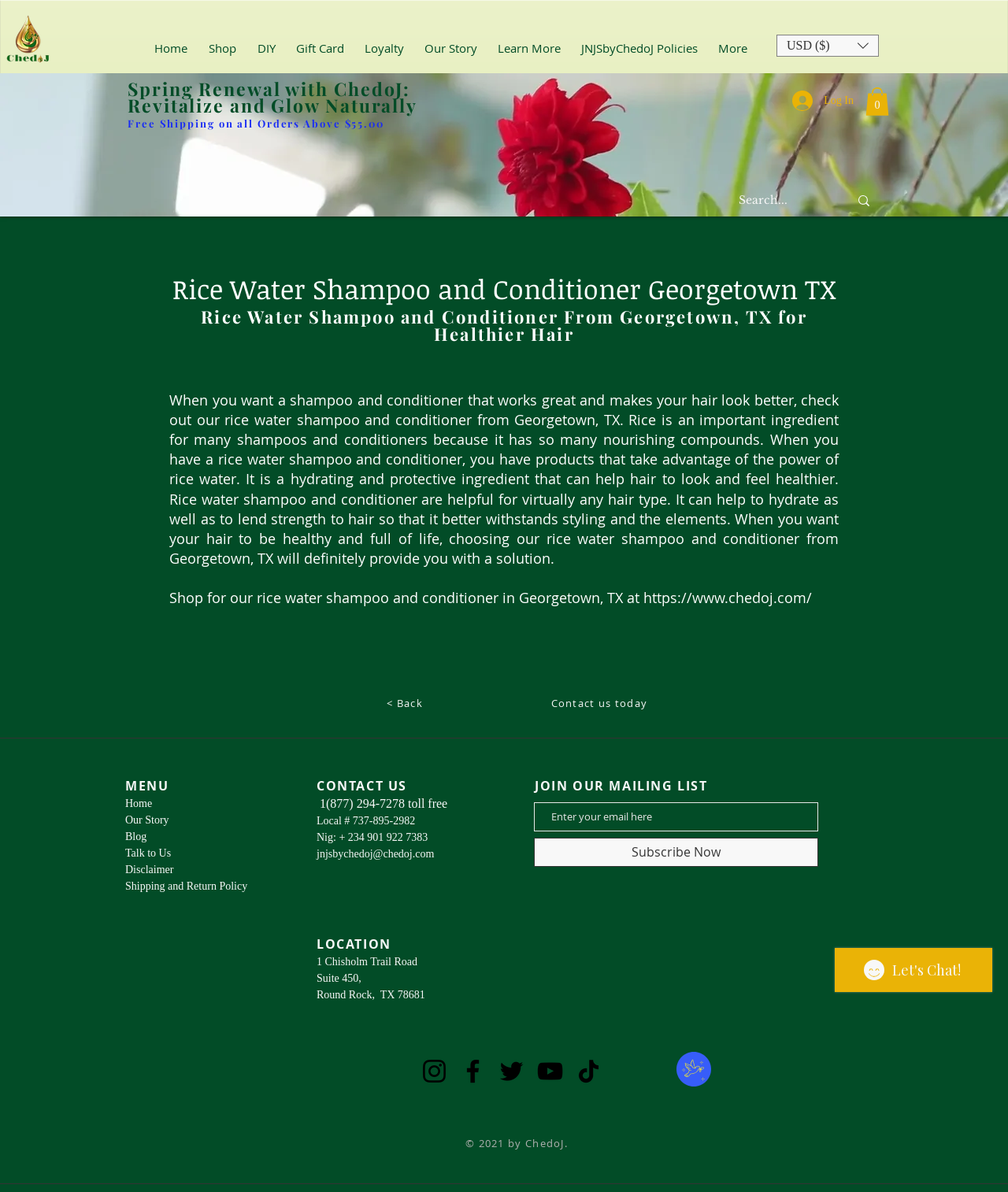Please find the bounding box coordinates of the clickable region needed to complete the following instruction: "View the 'Shop' page". The bounding box coordinates must consist of four float numbers between 0 and 1, i.e., [left, top, right, bottom].

[0.196, 0.029, 0.245, 0.052]